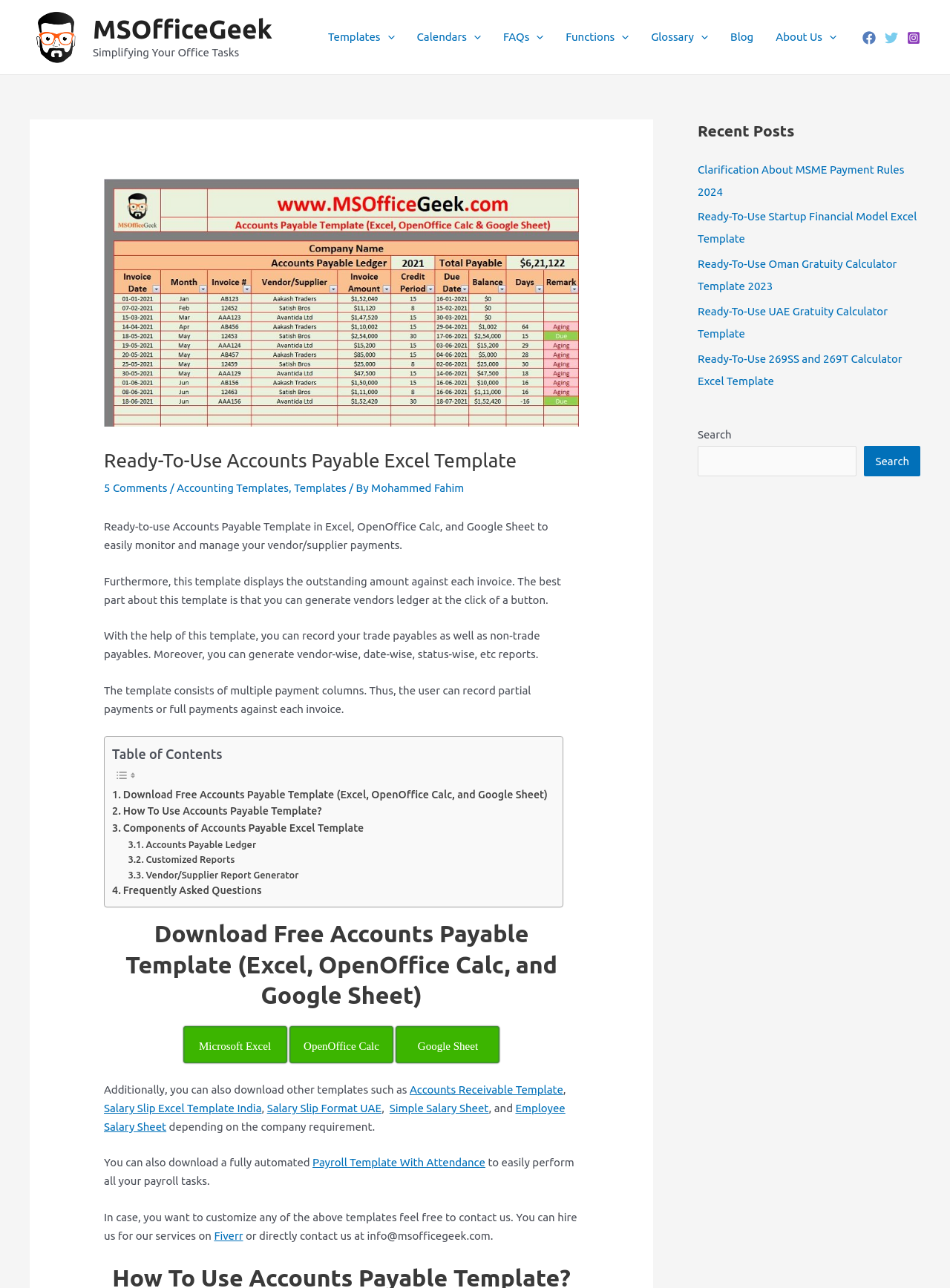Find the bounding box coordinates of the clickable element required to execute the following instruction: "Click on the 'Templates Menu Toggle' link". Provide the coordinates as four float numbers between 0 and 1, i.e., [left, top, right, bottom].

[0.334, 0.014, 0.427, 0.043]